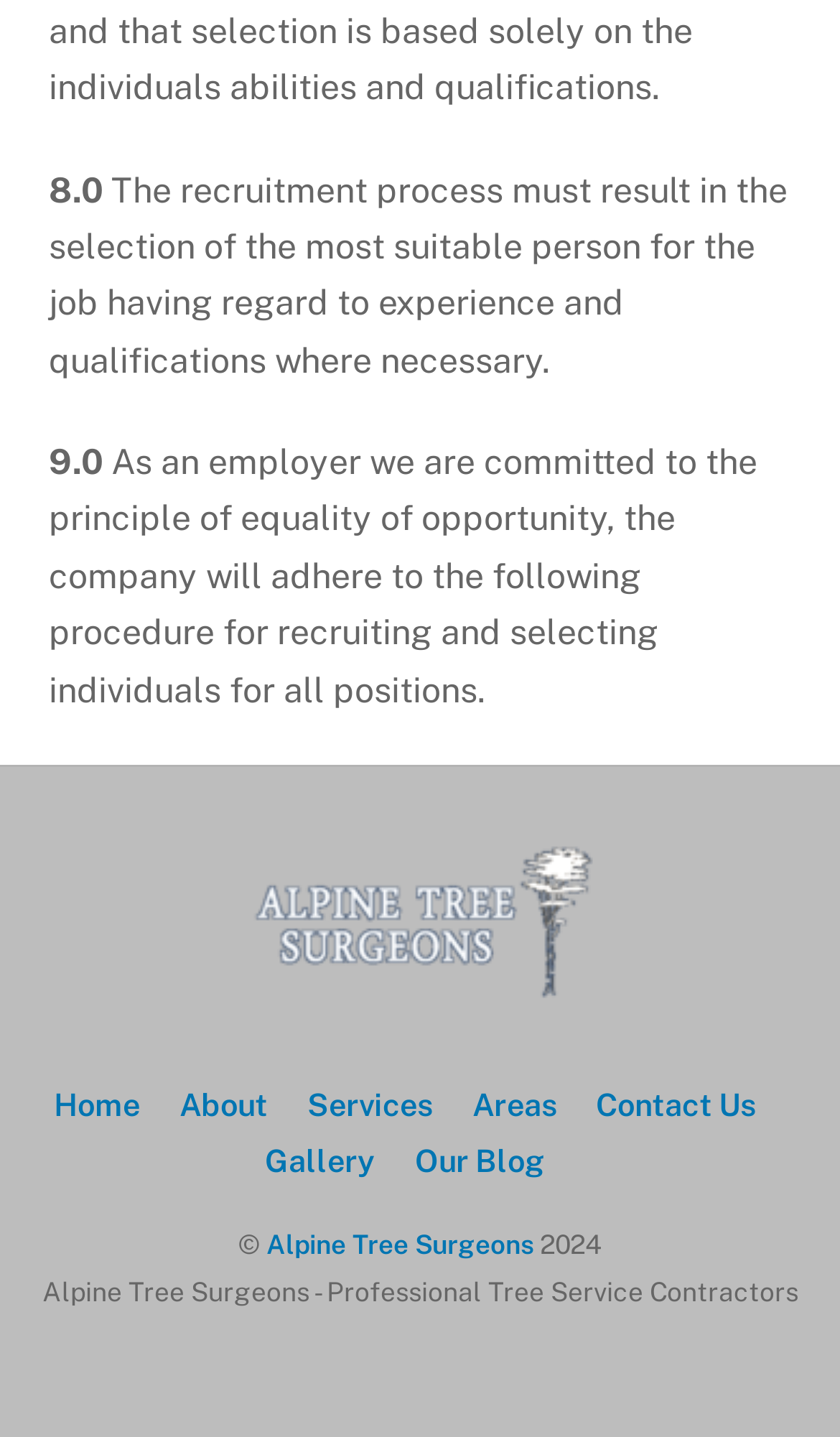What is the principle of the company?
Identify the answer in the screenshot and reply with a single word or phrase.

equality of opportunity